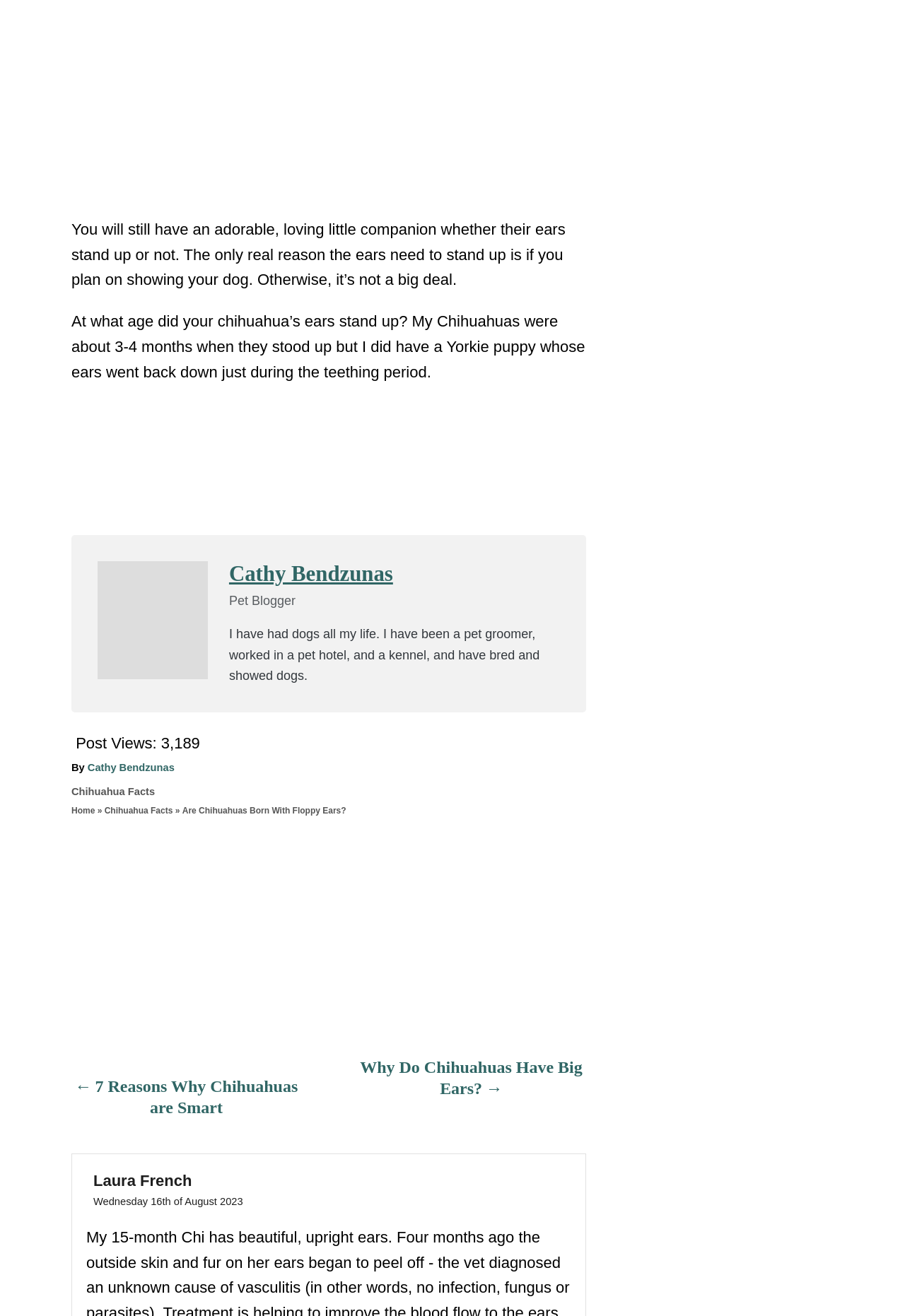Bounding box coordinates are specified in the format (top-left x, top-left y, bottom-right x, bottom-right y). All values are floating point numbers bounded between 0 and 1. Please provide the bounding box coordinate of the region this sentence describes: Kathy Christie

None